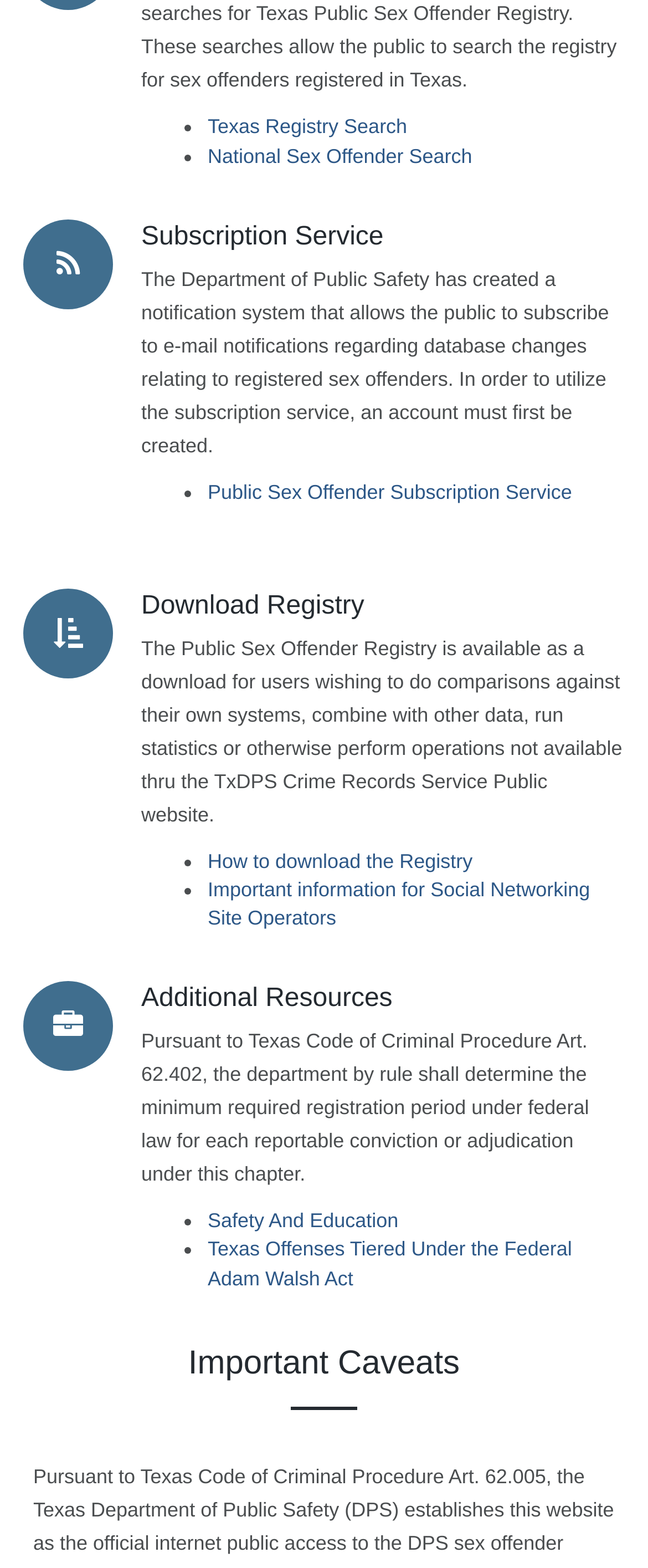What is the purpose of the subscription service?
Refer to the image and offer an in-depth and detailed answer to the question.

The purpose of the subscription service is to allow the public to subscribe to e-mail notifications regarding database changes relating to registered sex offenders, as stated in the StaticText element with ID 439.